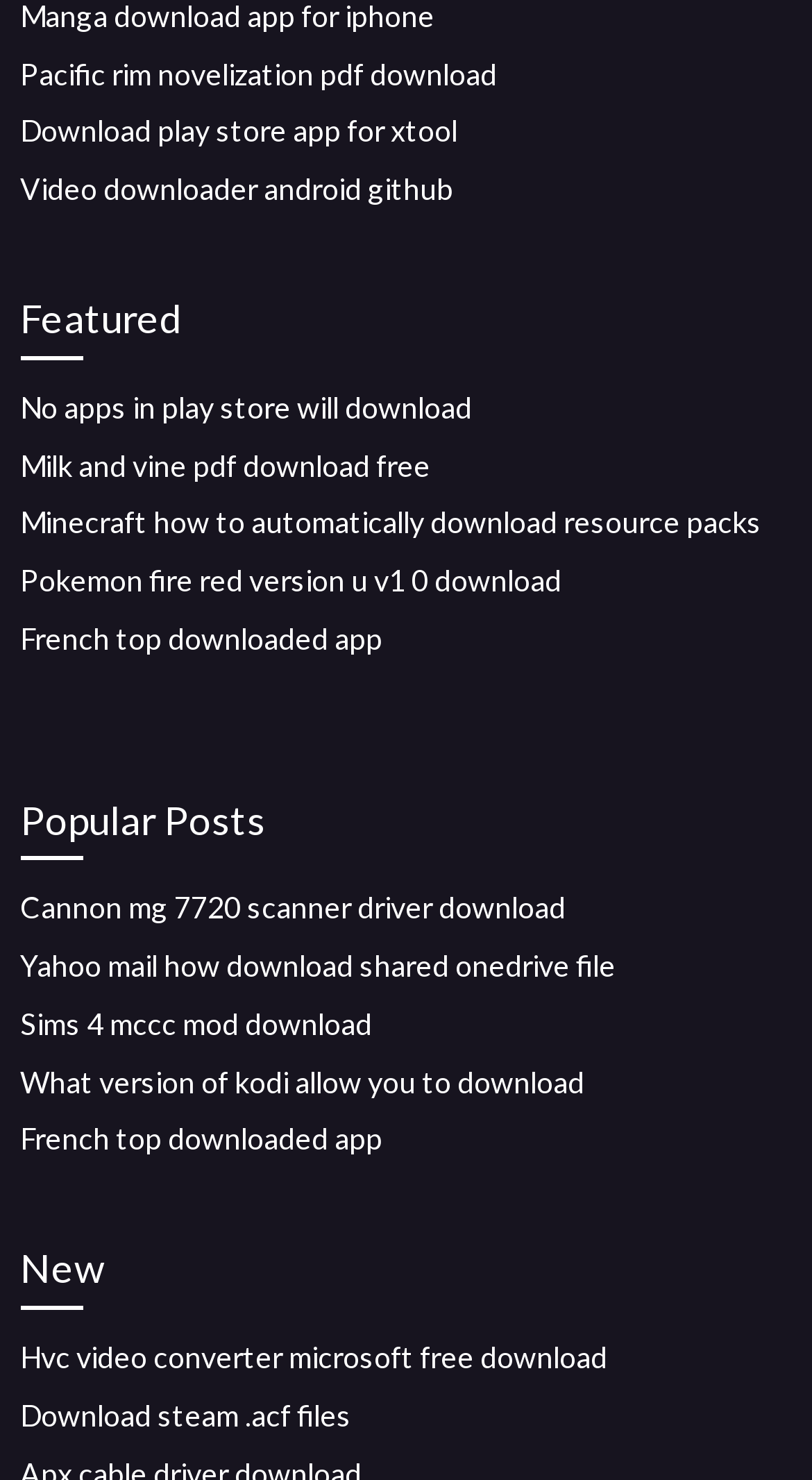Could you indicate the bounding box coordinates of the region to click in order to complete this instruction: "View featured posts".

[0.025, 0.194, 0.975, 0.243]